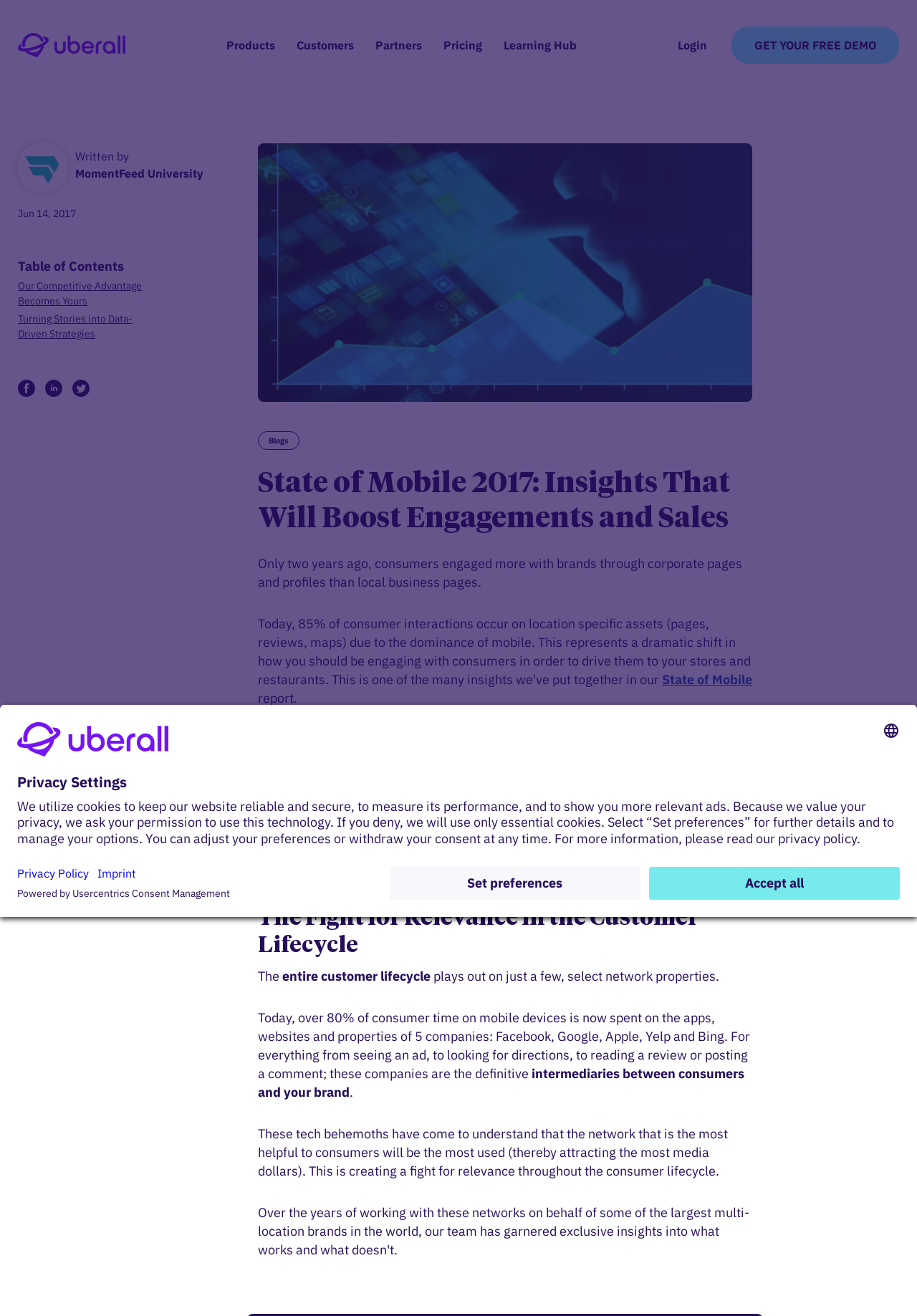Please find and generate the text of the main heading on the webpage.

State of Mobile 2017: Insights That Will Boost Engagements and Sales